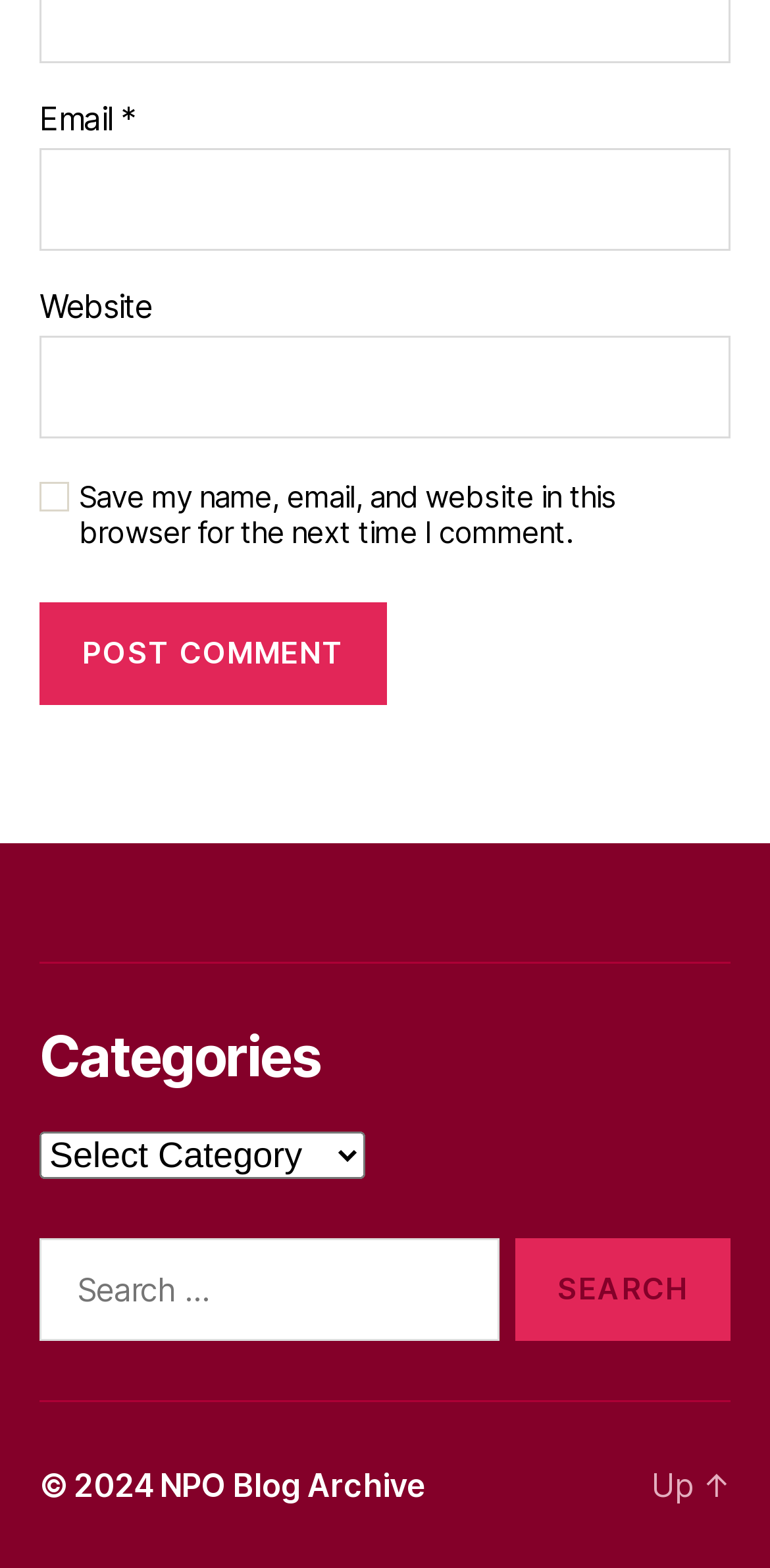What is the copyright year?
Examine the webpage screenshot and provide an in-depth answer to the question.

The copyright information is located at the bottom of the webpage and is denoted by the symbol '©'. The year '2024' is displayed next to the symbol, indicating that the copyright year is 2024.